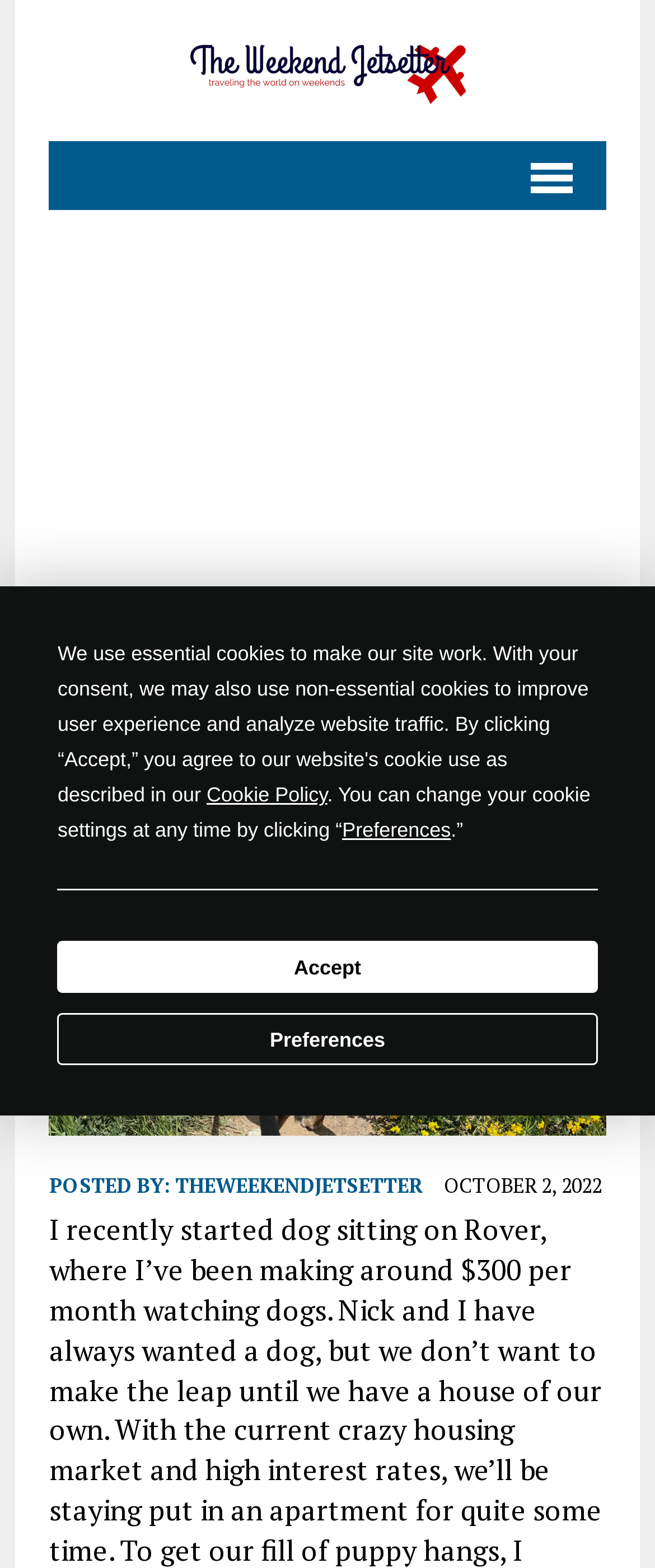Please specify the bounding box coordinates of the clickable region to carry out the following instruction: "View the author's profile". The coordinates should be four float numbers between 0 and 1, in the format [left, top, right, bottom].

[0.267, 0.748, 0.644, 0.764]